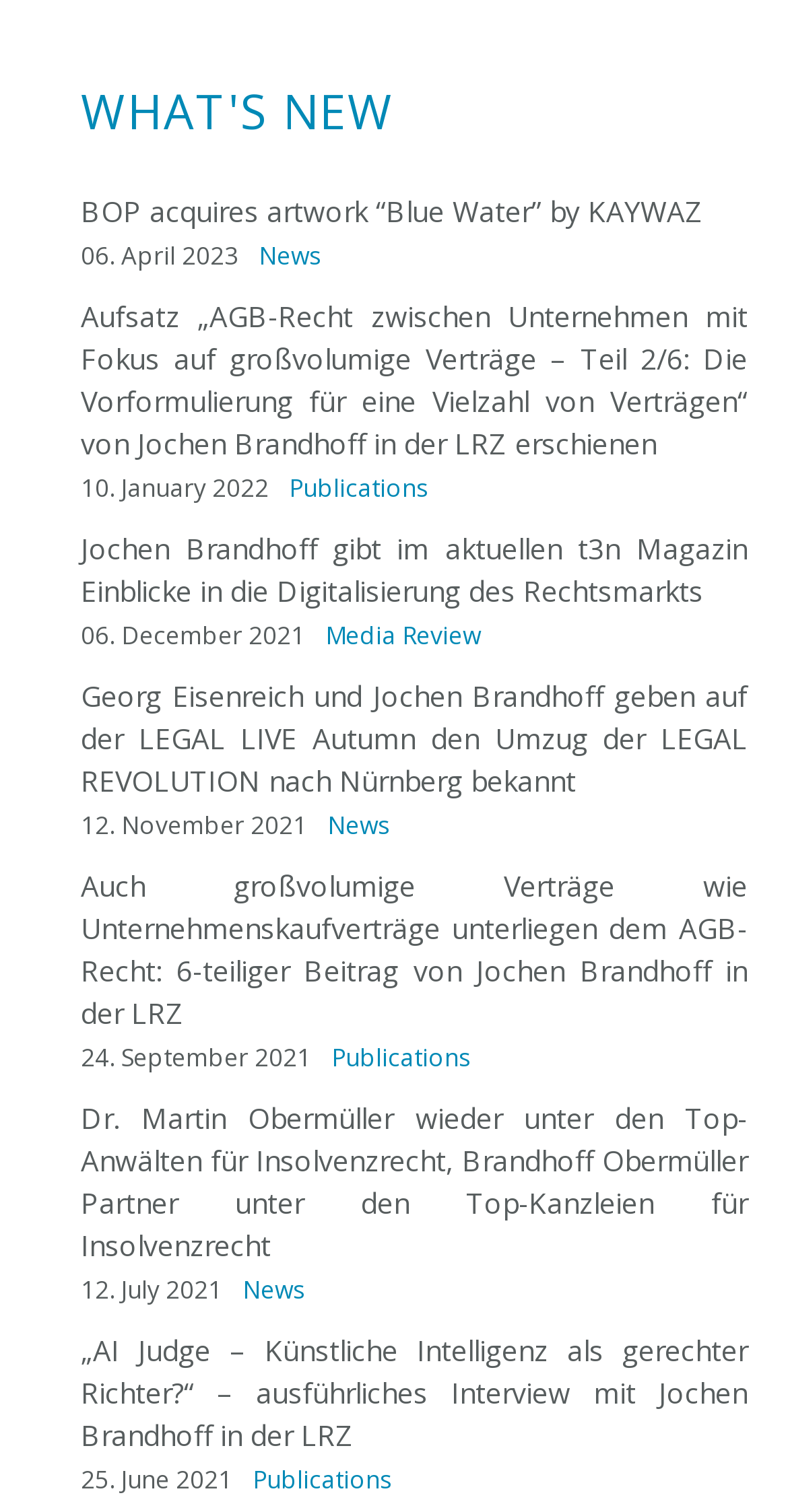Locate the bounding box of the user interface element based on this description: "Textures".

None